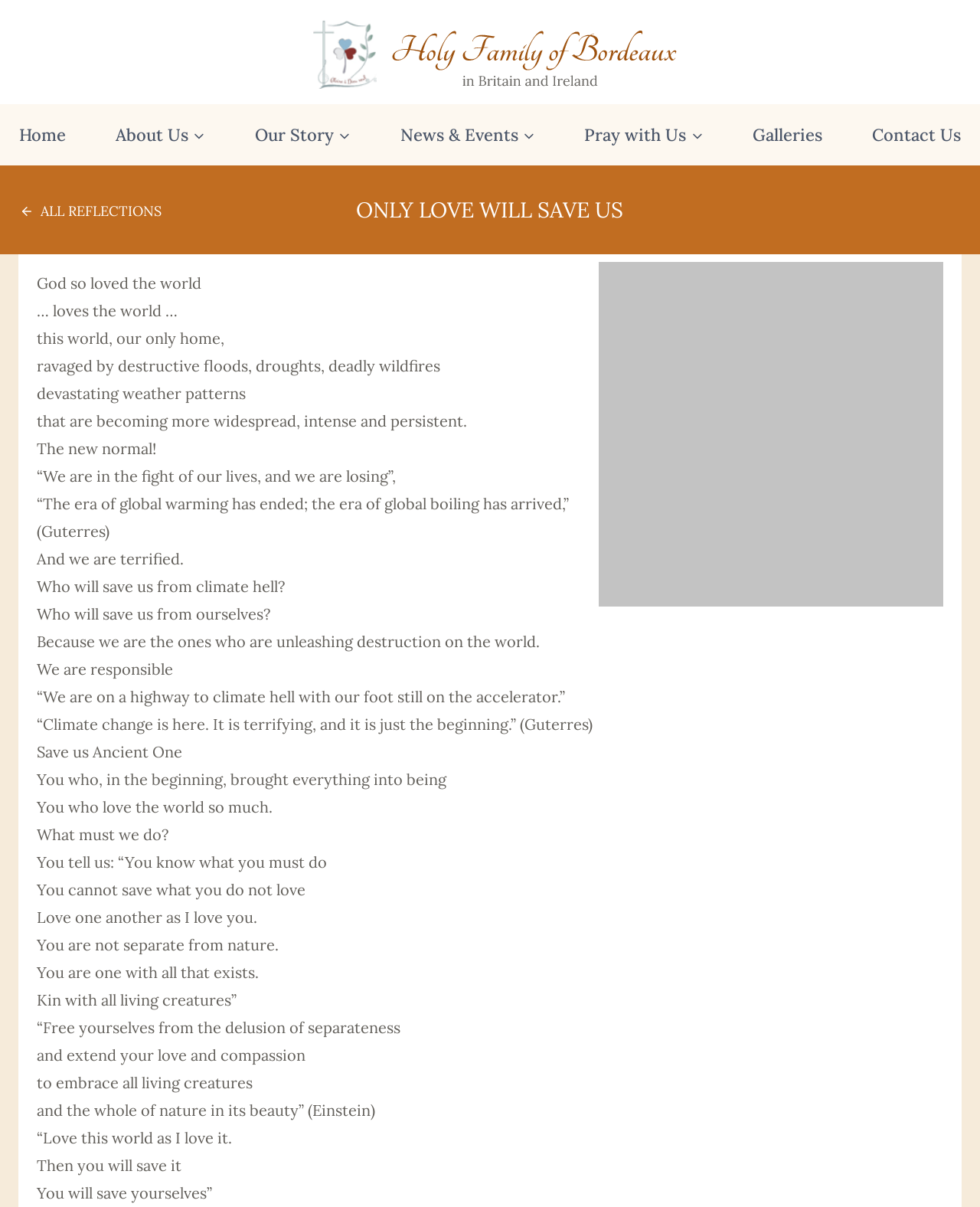With reference to the image, please provide a detailed answer to the following question: Who is quoted in the webpage?

The question is asking about the people quoted in the webpage. The quotes are from Guterres, who is mentioned twice, and Einstein, who is mentioned once. These quotes can be found in the text blocks with bounding boxes ranging from [0.037, 0.387, 0.404, 0.403] to [0.037, 0.912, 0.383, 0.928].